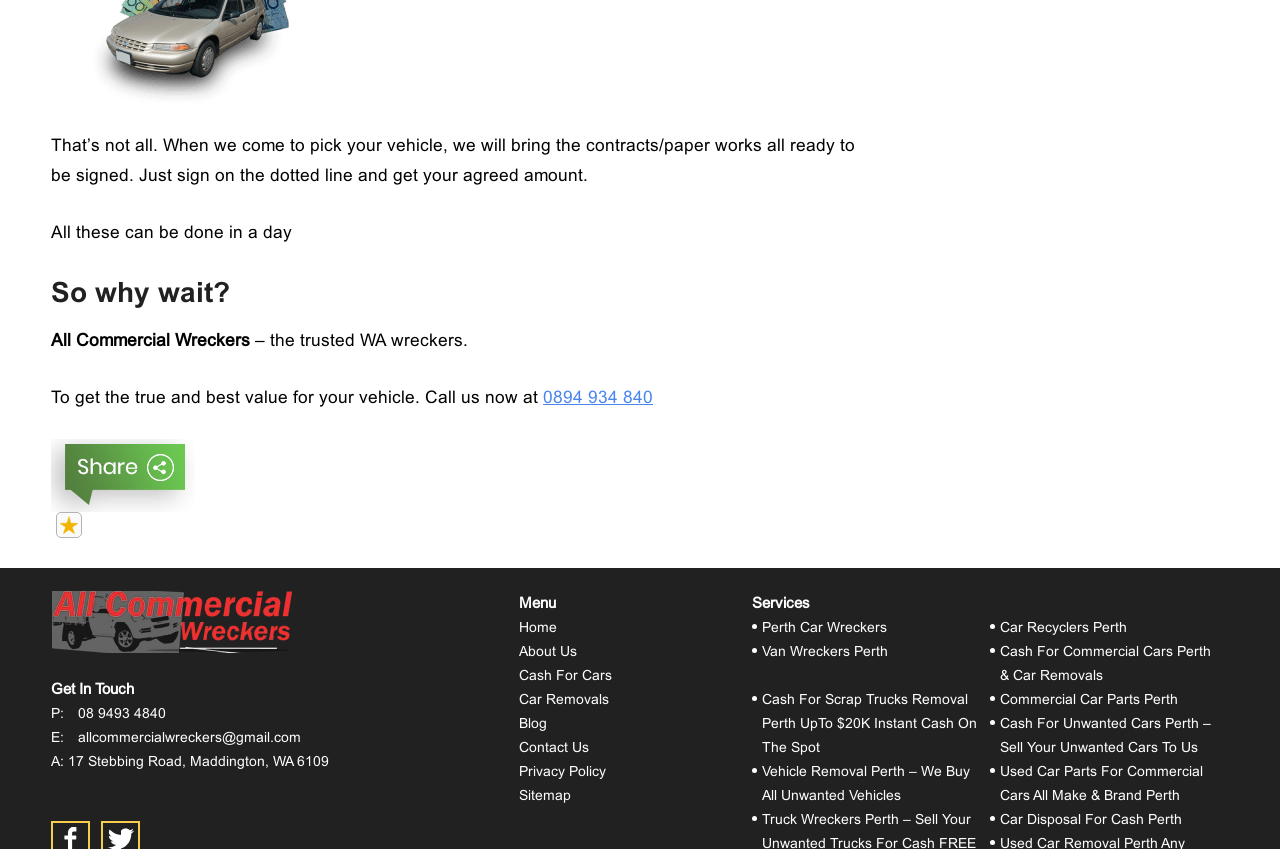Give a one-word or phrase response to the following question: What is the contact phone number?

0894 934 840